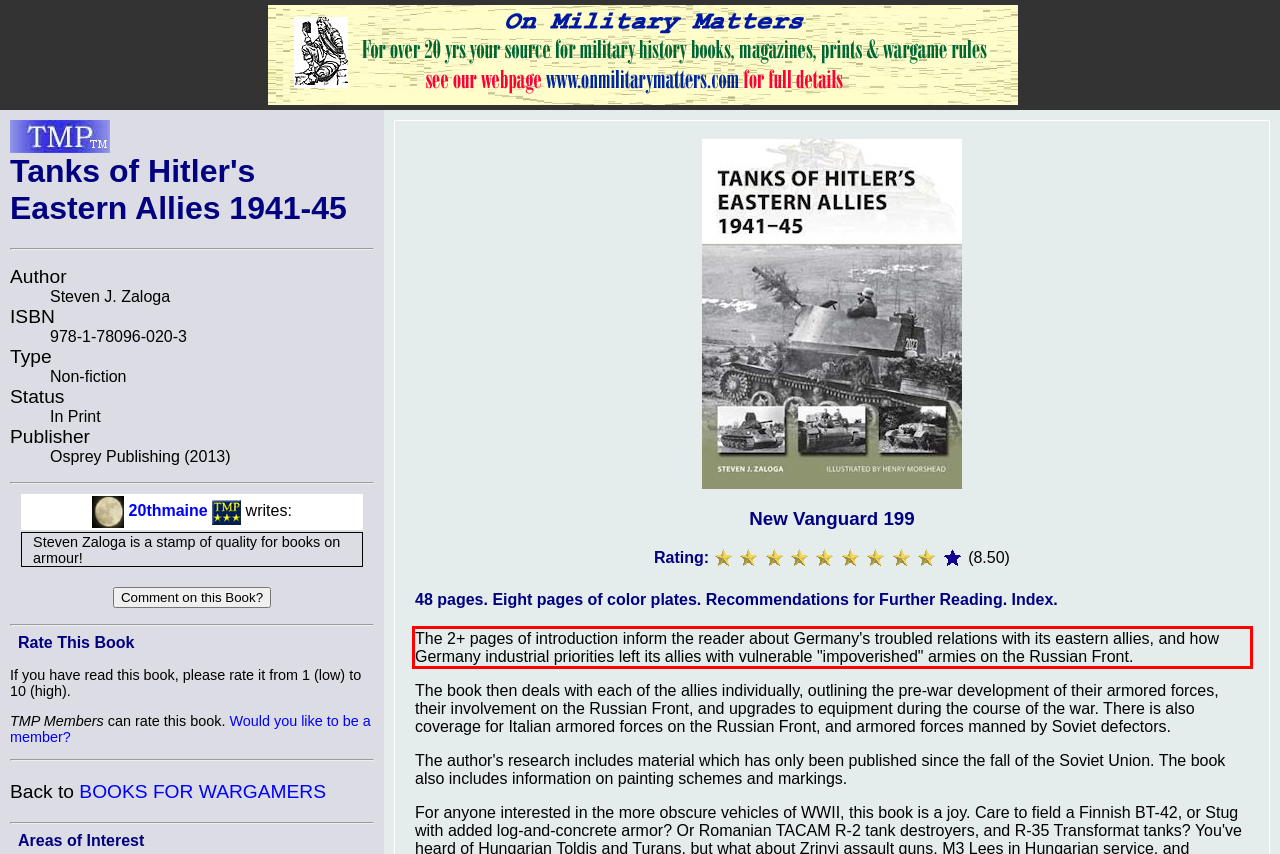You are given a screenshot of a webpage with a UI element highlighted by a red bounding box. Please perform OCR on the text content within this red bounding box.

The 2+ pages of introduction inform the reader about Germany's troubled relations with its eastern allies, and how Germany industrial priorities left its allies with vulnerable "impoverished" armies on the Russian Front.